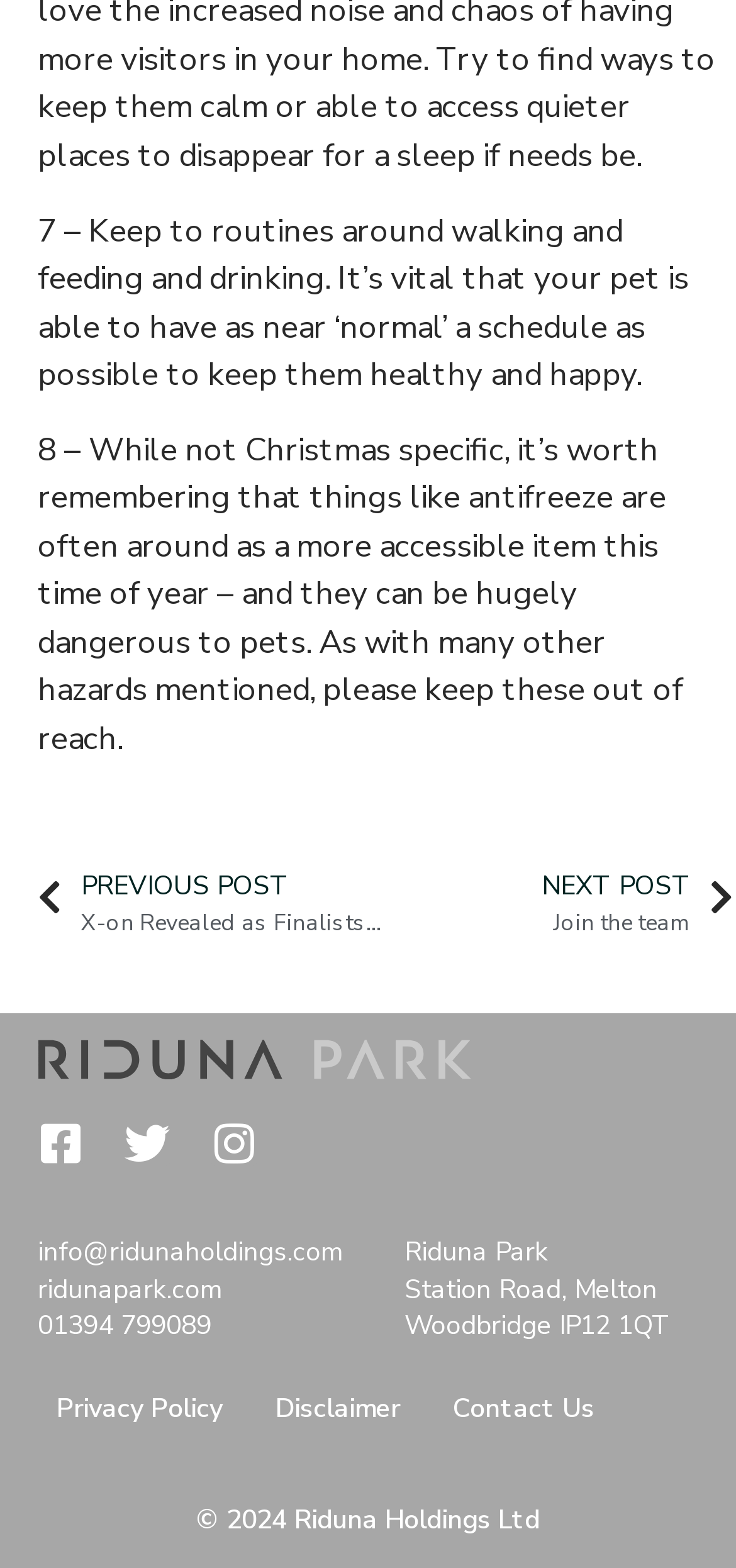Examine the image and give a thorough answer to the following question:
How many links are there at the bottom of the page?

I counted the links at the bottom of the page, which are 'Privacy Policy', 'Disclaimer', and 'Contact Us', so there are 3 links.